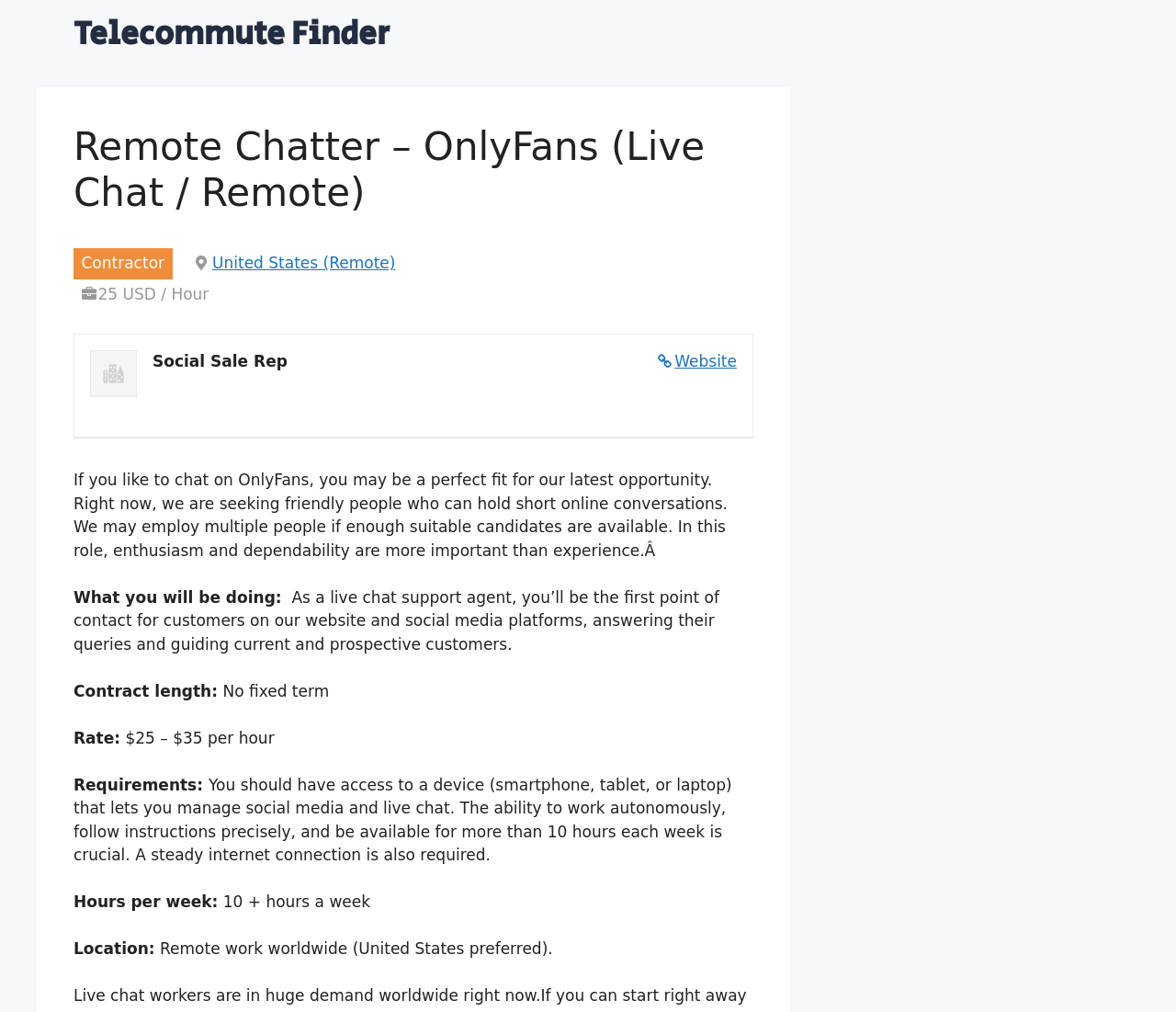Provide a brief response to the question using a single word or phrase: 
What is the preferred location for this job?

United States